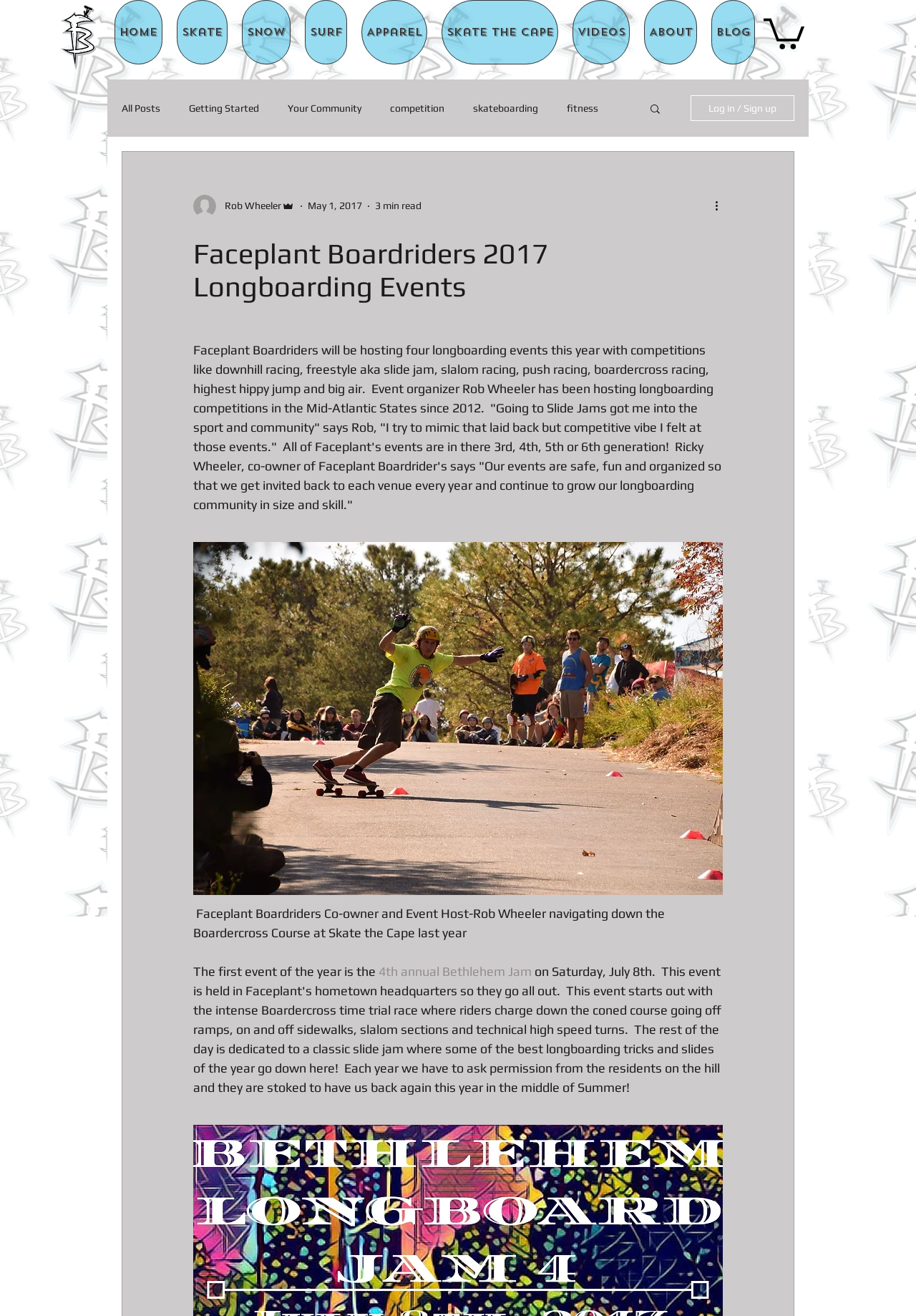Based on the element description music, identify the bounding box of the UI element in the given webpage screenshot. The coordinates should be in the format (top-left x, top-left y, bottom-right x, bottom-right y) and must be between 0 and 1.

[0.327, 0.121, 0.355, 0.13]